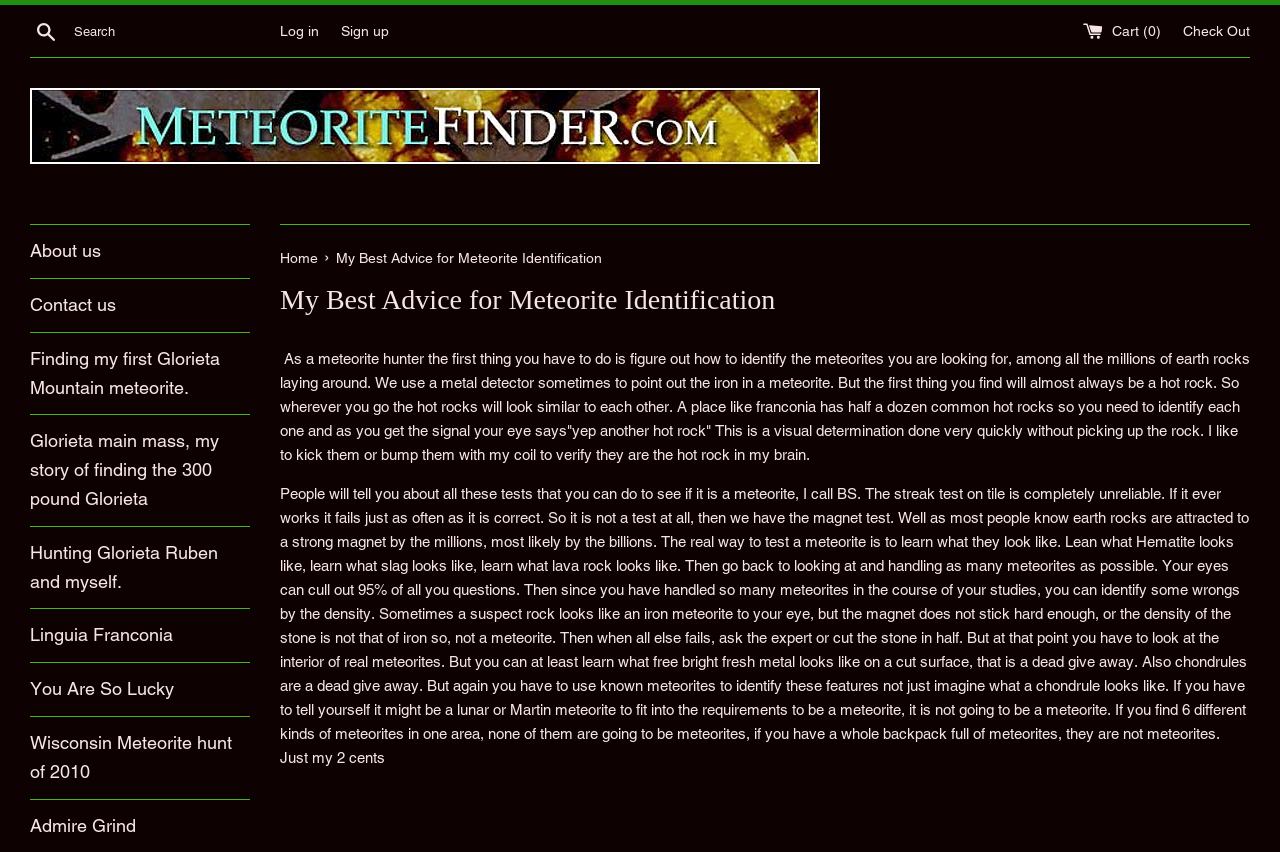Can you pinpoint the bounding box coordinates for the clickable element required for this instruction: "Check out the cart"? The coordinates should be four float numbers between 0 and 1, i.e., [left, top, right, bottom].

[0.924, 0.026, 0.977, 0.045]